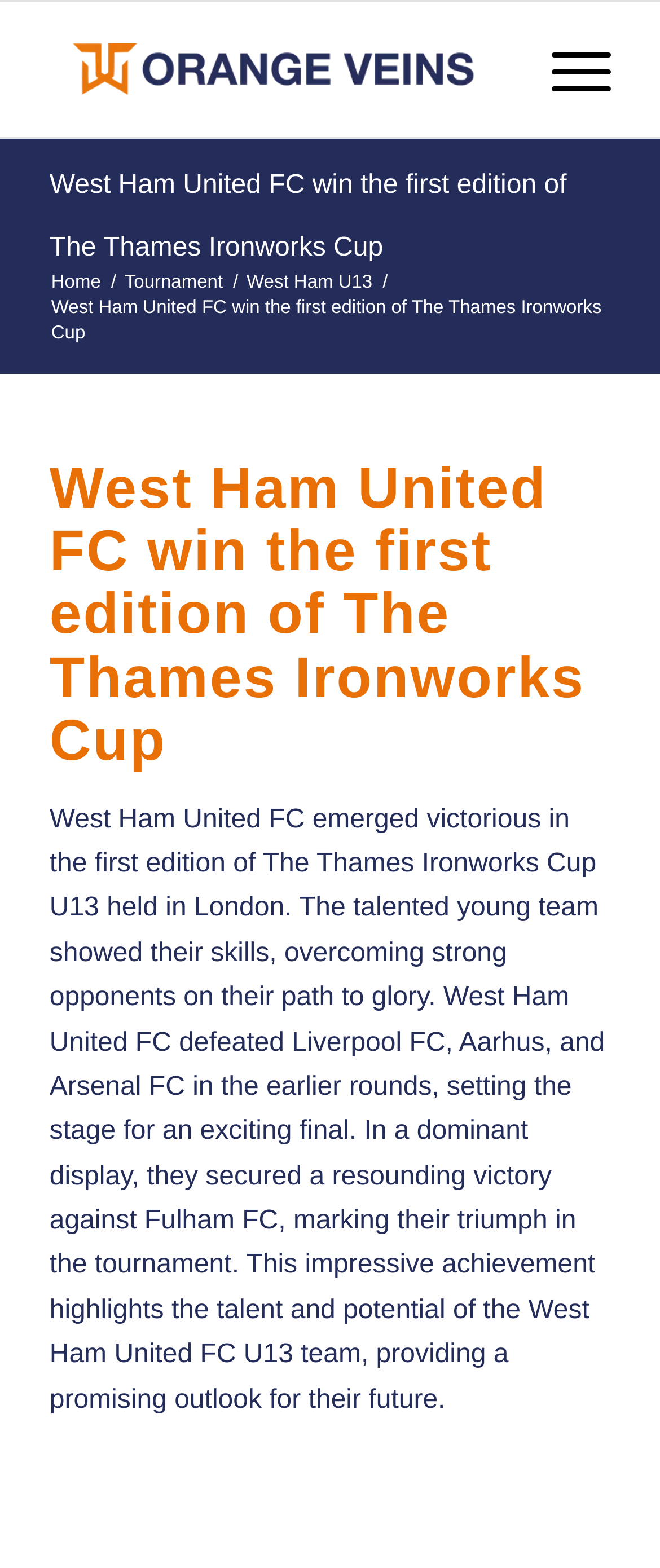Using the element description Tournament, predict the bounding box coordinates for the UI element. Provide the coordinates in (top-left x, top-left y, bottom-right x, bottom-right y) format with values ranging from 0 to 1.

[0.181, 0.172, 0.345, 0.188]